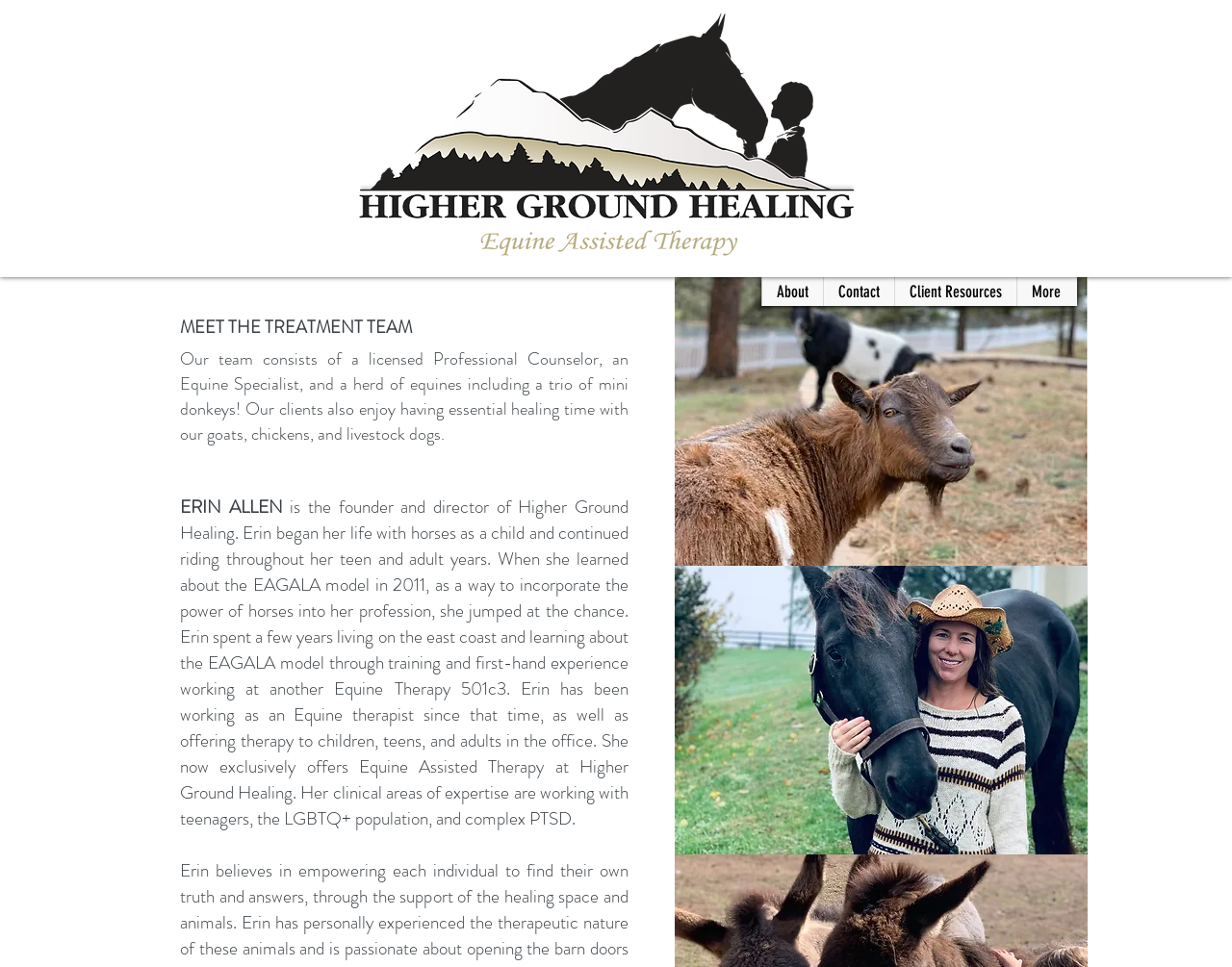Provide a single word or phrase to answer the given question: 
What is the profession of Erin Allen?

Licensed Professional Counselor